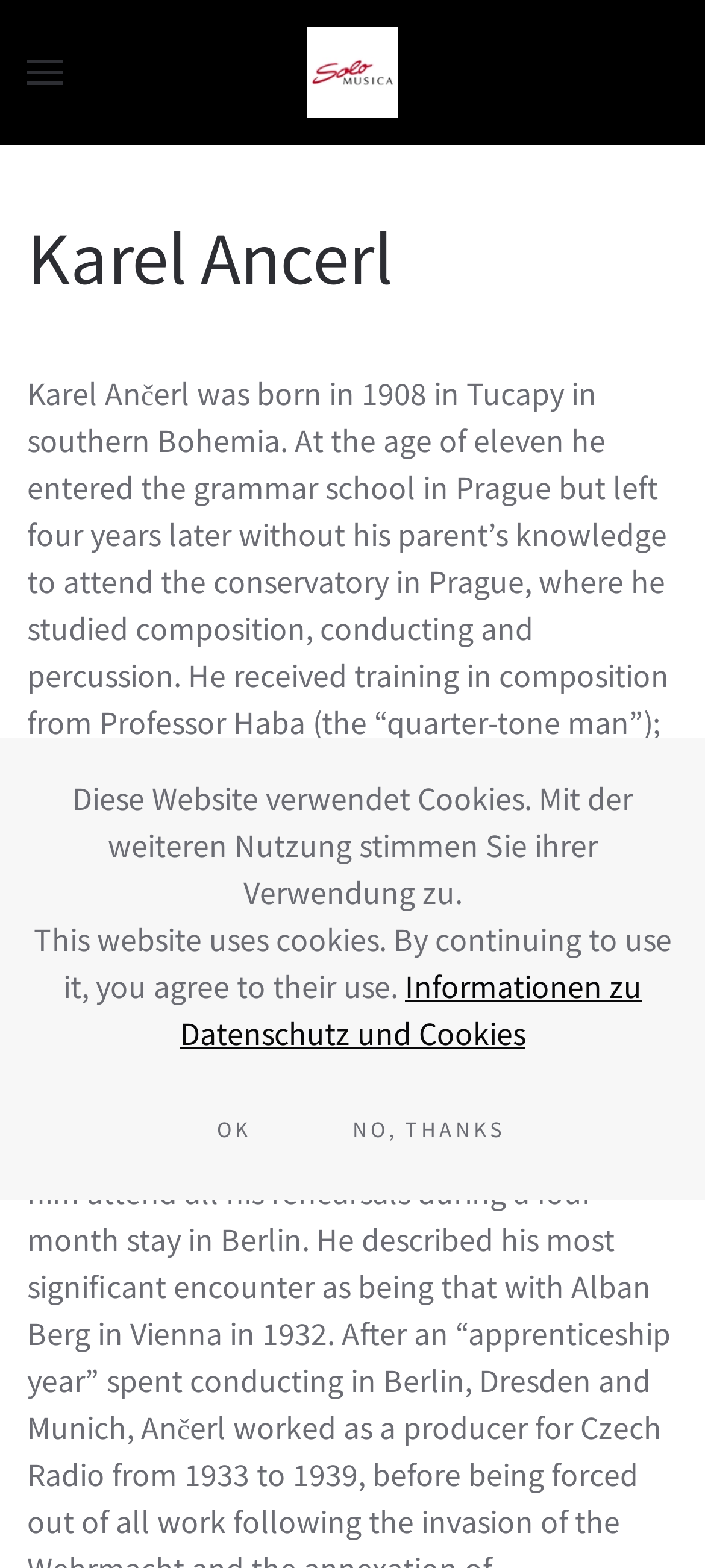Please give a short response to the question using one word or a phrase:
How many links are there in the top section of the webpage?

2